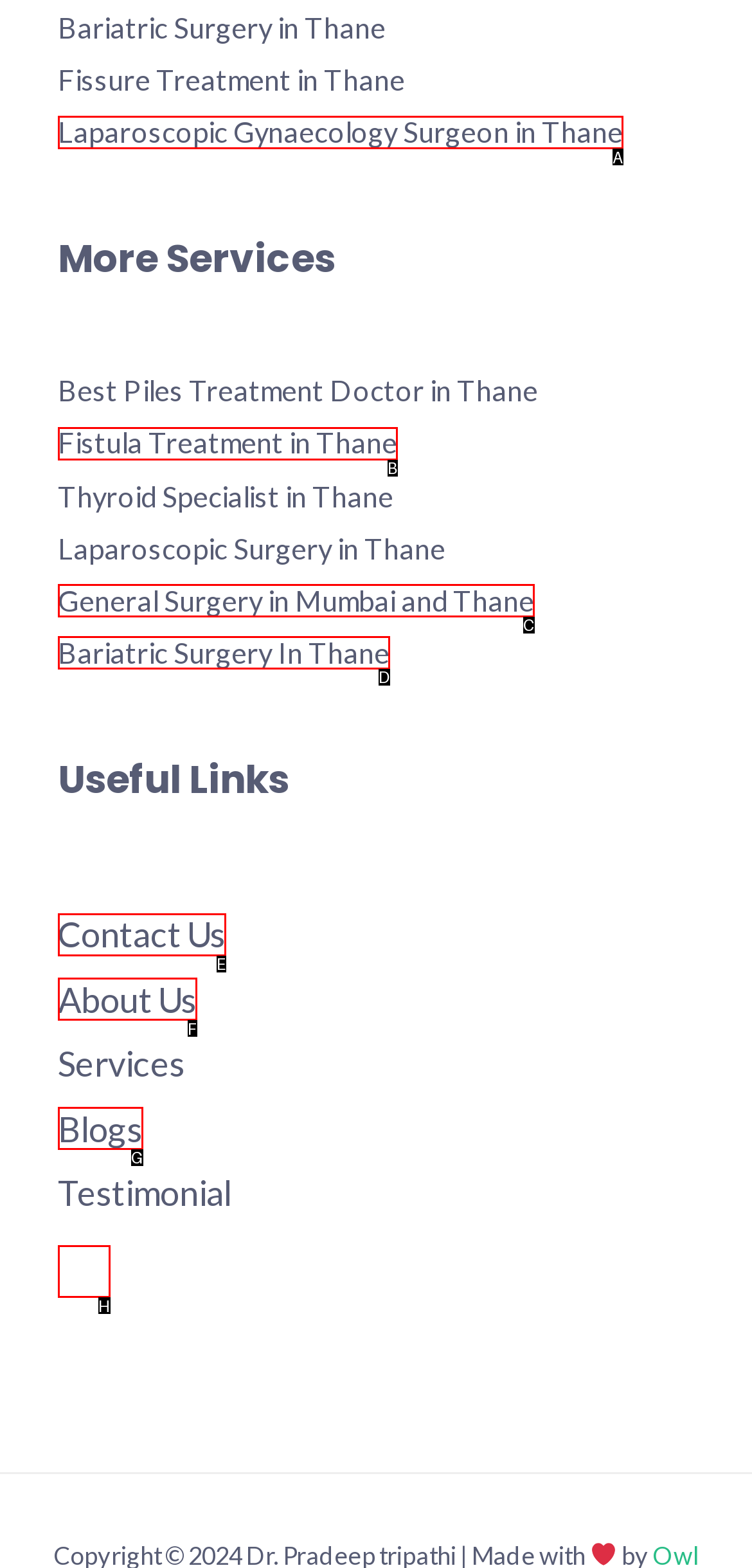Select the option that aligns with the description: Contact Us
Respond with the letter of the correct choice from the given options.

E